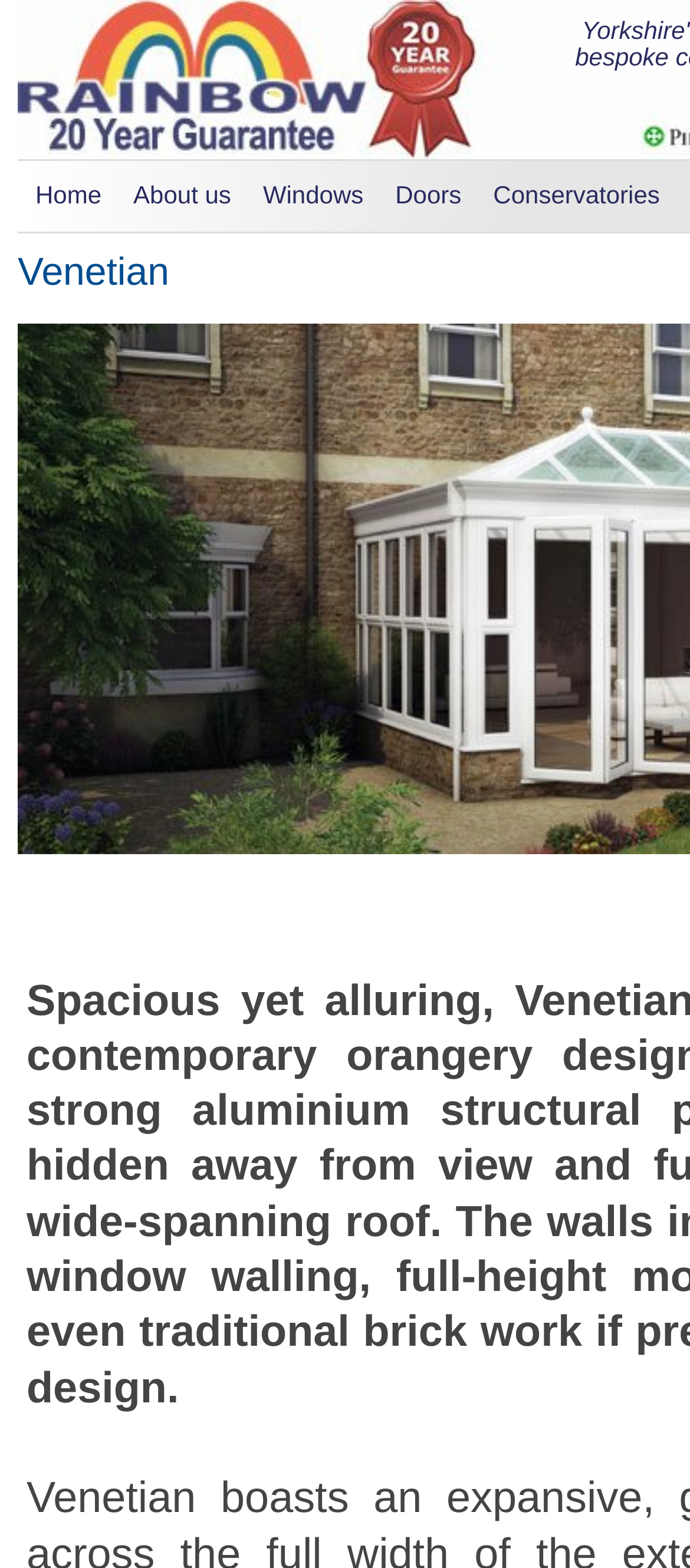Provide the bounding box coordinates for the UI element that is described as: "Home".

[0.026, 0.114, 0.168, 0.142]